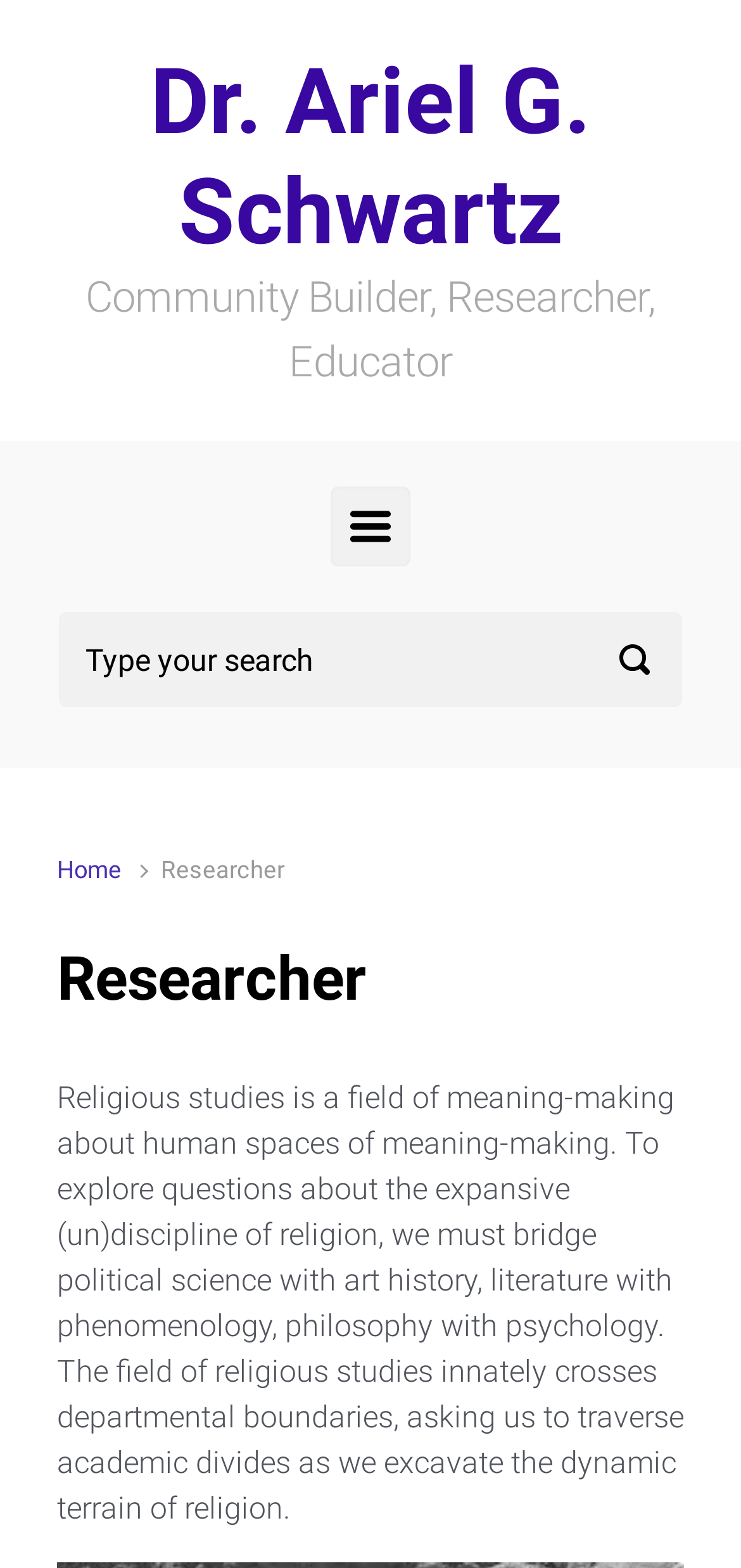Explain in detail what you observe on this webpage.

The webpage is about Dr. Ariel G. Schwartz, a researcher, community builder, educator, and appears to be a personal or professional profile page. 

At the top, there is a large heading with the name "Dr. Ariel G. Schwartz" which is also a link. Below this heading, there is a brief description of Dr. Schwartz as a "Community Builder, Researcher, Educator". 

To the right of the description, there is a primary button. Below the button, there is a search textbox where users can input their queries. 

On the left side of the page, there is a navigation menu or breadcrumb trail that shows the current page's location. The breadcrumb trail starts with a "Home" link, followed by a "Researcher" text, and finally, the current page's title "Researcher". 

Below the breadcrumb trail, there is another heading with the title "Researcher". Under this heading, there is a long paragraph of text that describes the field of religious studies, its interdisciplinary nature, and the need to bridge different academic disciplines to understand human spaces of meaning-making. This paragraph takes up most of the page's content area.